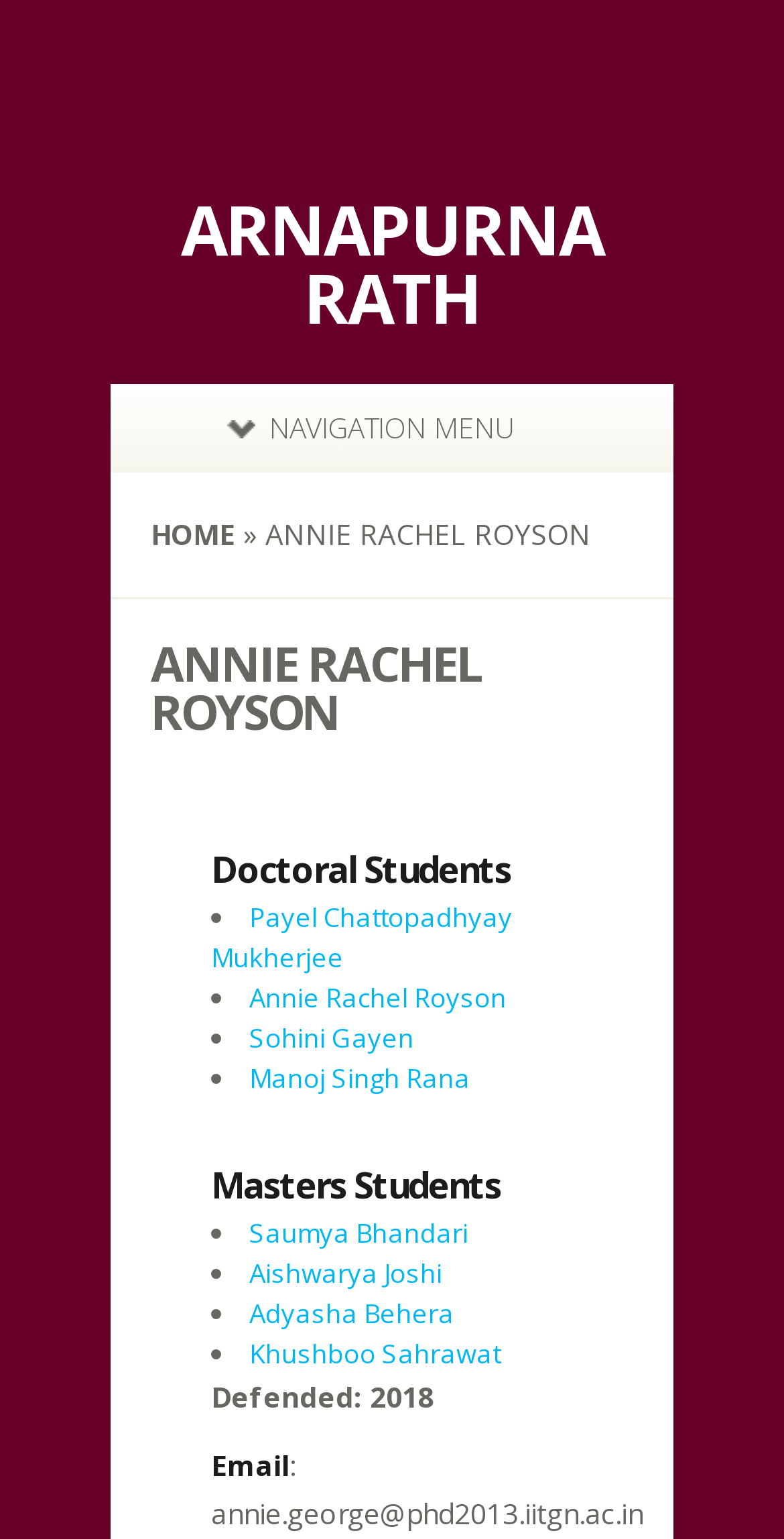Write a detailed summary of the webpage.

The webpage appears to be a personal or academic profile page, with a focus on Annie Rachel Royson and Arnapurna Rath. At the top, there is a large heading with the name "ARNAPURNA RATH" and a link with the same text. Below this, there is a navigation menu link labeled "NAVIGATION MENU".

To the right of the navigation menu, there is a link to "HOME" followed by a static text "»" and then the name "ANNIE RACHEL ROYSON" in a heading. Below this, there is another heading with the same name.

The main content of the page is divided into two sections: "Doctoral Students" and "Masters Students". The "Doctoral Students" section has a list of four links to individual students' names, each preceded by a bullet point. The students listed are Payel Chattopadhyay Mukherjee, Annie Rachel Royson, Sohini Gayen, and Manoj Singh Rana.

The "Masters Students" section has a similar list of four links to individual students' names, each preceded by a bullet point. The students listed are Saumya Bhandari, Aishwarya Joshi, Adyasha Behera, and Khushboo Sahrawat.

At the bottom of the page, there is some additional information about Annie Rachel Royson, including the text "Defended: 2018" and an email address.